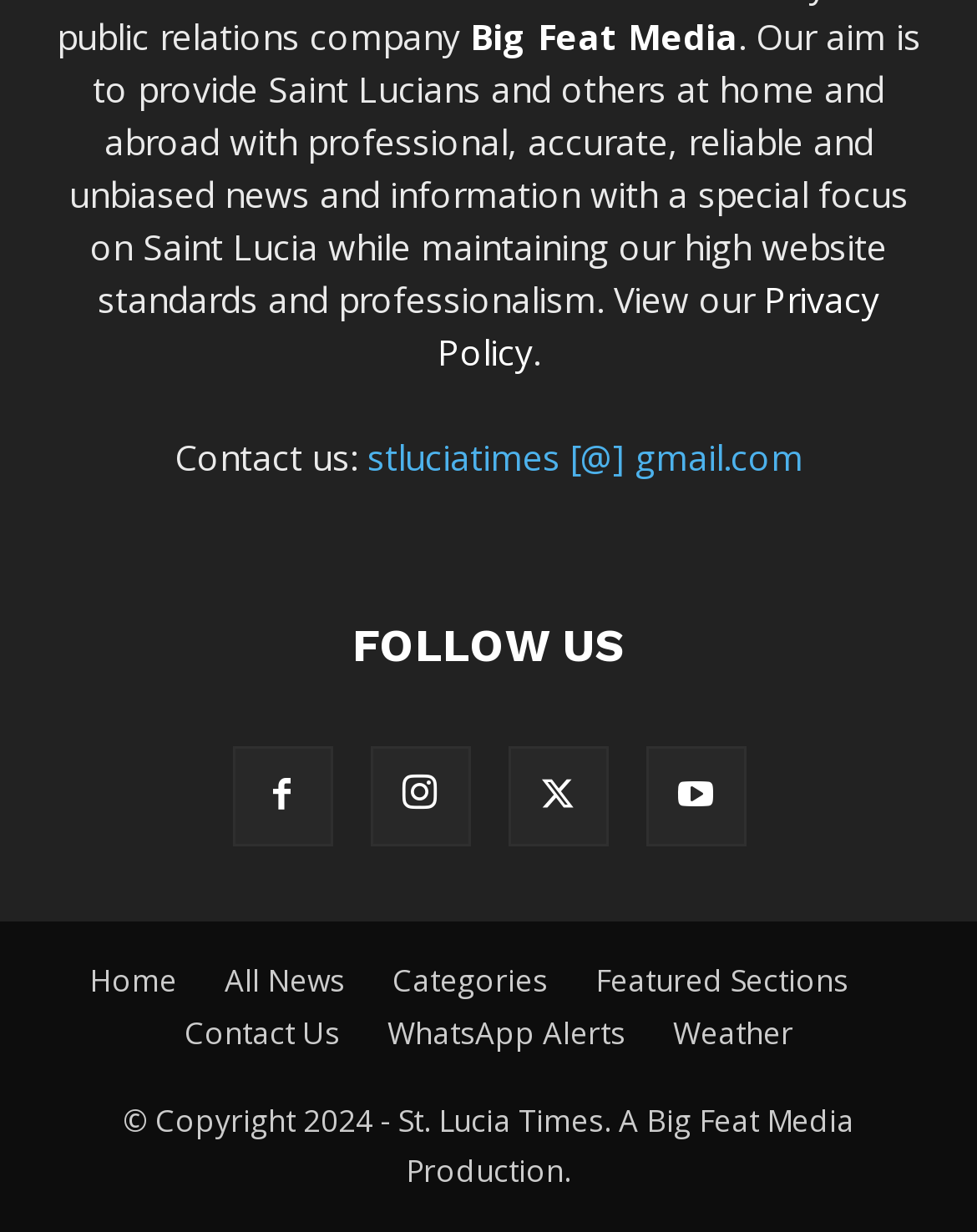Locate the bounding box coordinates of the element to click to perform the following action: 'check the weather'. The coordinates should be given as four float values between 0 and 1, in the form of [left, top, right, bottom].

[0.688, 0.821, 0.812, 0.857]